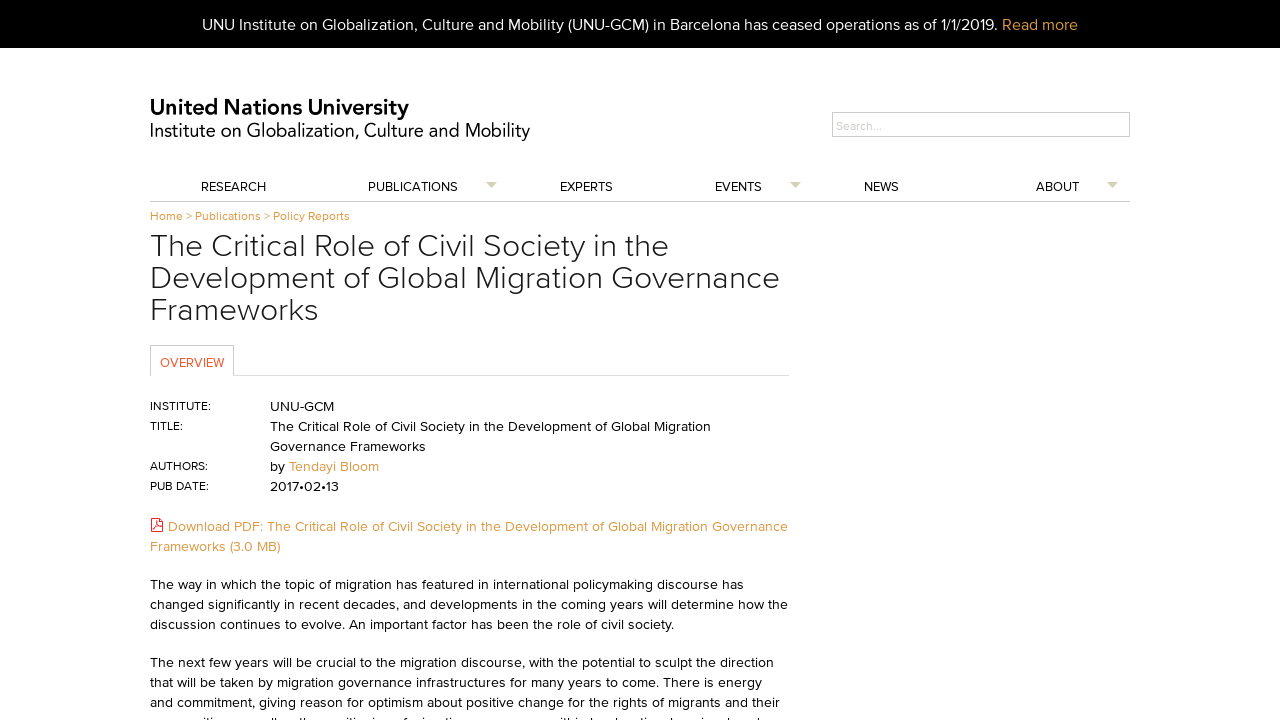Write a detailed summary of the webpage.

The webpage is about the Institute on Globalization, Culture and Mobility (UNU-GCM) in Barcelona, which has ceased operations as of 1/1/2019. At the top, there is a notification with a "Read more" link. Below this notification, there is a search bar with a placeholder text "Search...". 

On the left side, there is a menu with several links, including "RESEARCH", "PUBLICATIONS", "EXPERTS", "EVENTS", "NEWS", and "ABOUT". Above this menu, there is a breadcrumb navigation with links to "Home" and "Publications". 

The main content of the webpage is about a publication titled "The Critical Role of Civil Society in the Development of Global Migration Governance Frameworks". This title is displayed in a large font size. Below the title, there is a description list with details about the publication, including the institute, title, authors, and publication date. 

On the right side of the description list, there is a download link to a PDF file of the publication. Below the description list, there is a brief summary of the publication, which discusses the role of civil society in international policymaking discourse on migration.